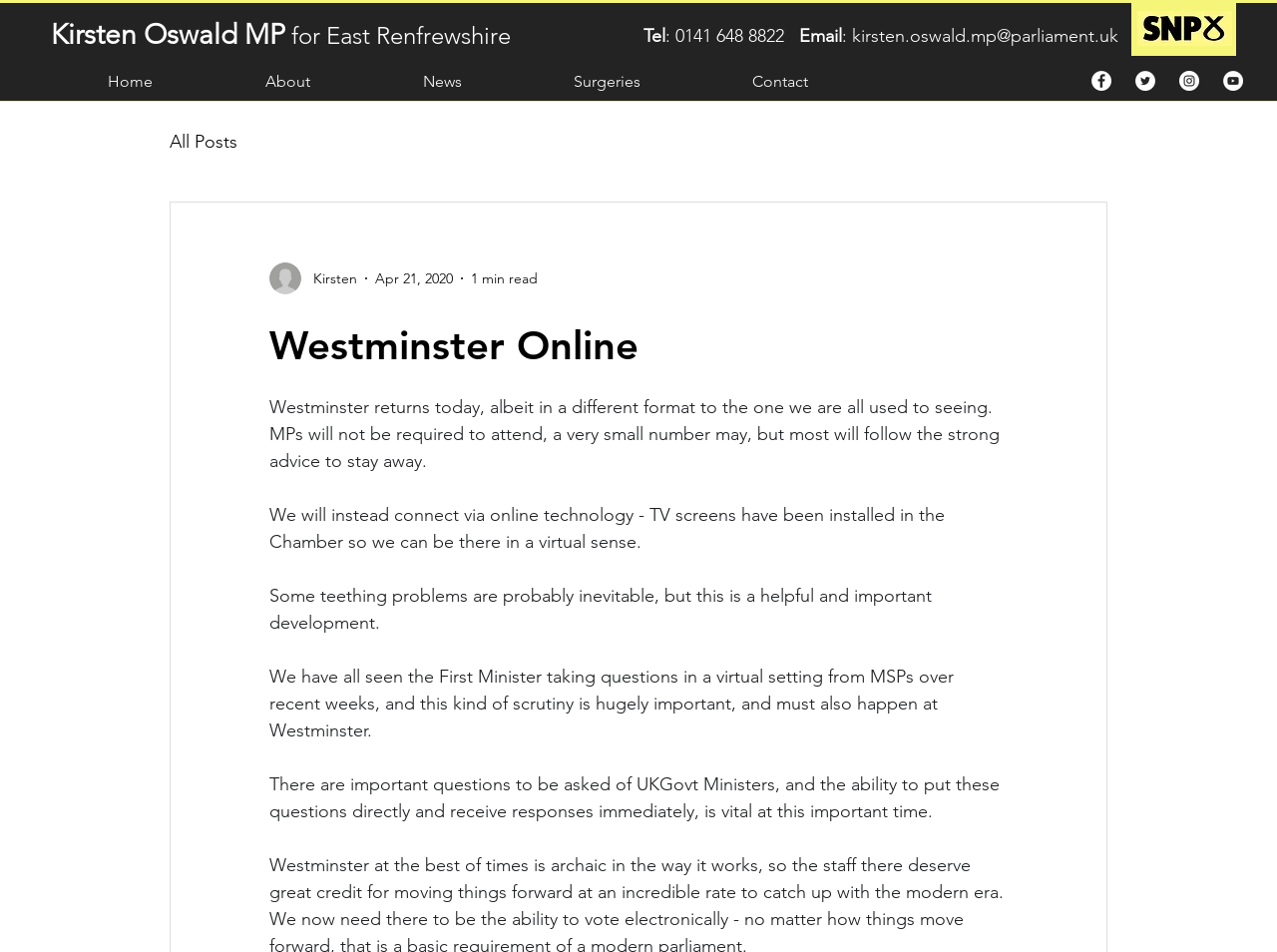Find the bounding box coordinates of the element I should click to carry out the following instruction: "Click on the link to Eccles Community Choir event".

None